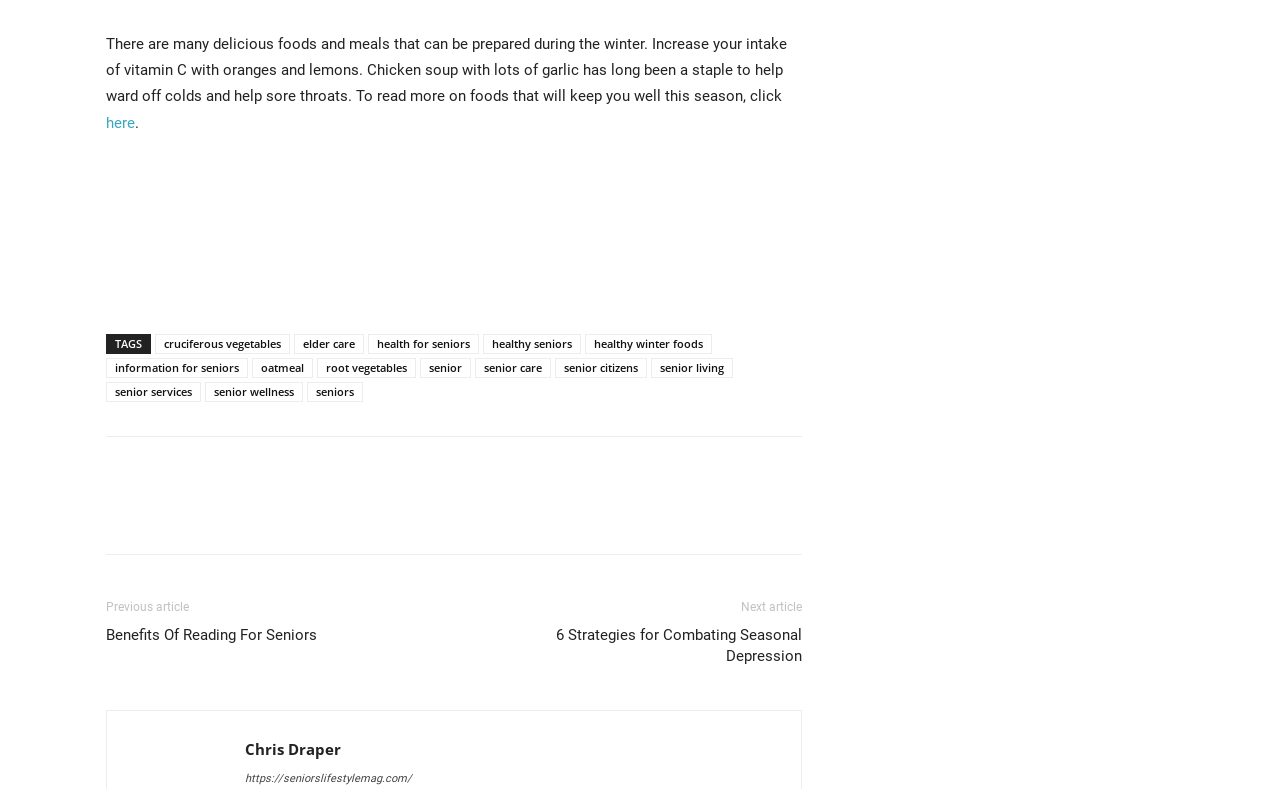Answer the question using only a single word or phrase: 
What is the title of the previous article?

Benefits Of Reading For Seniors